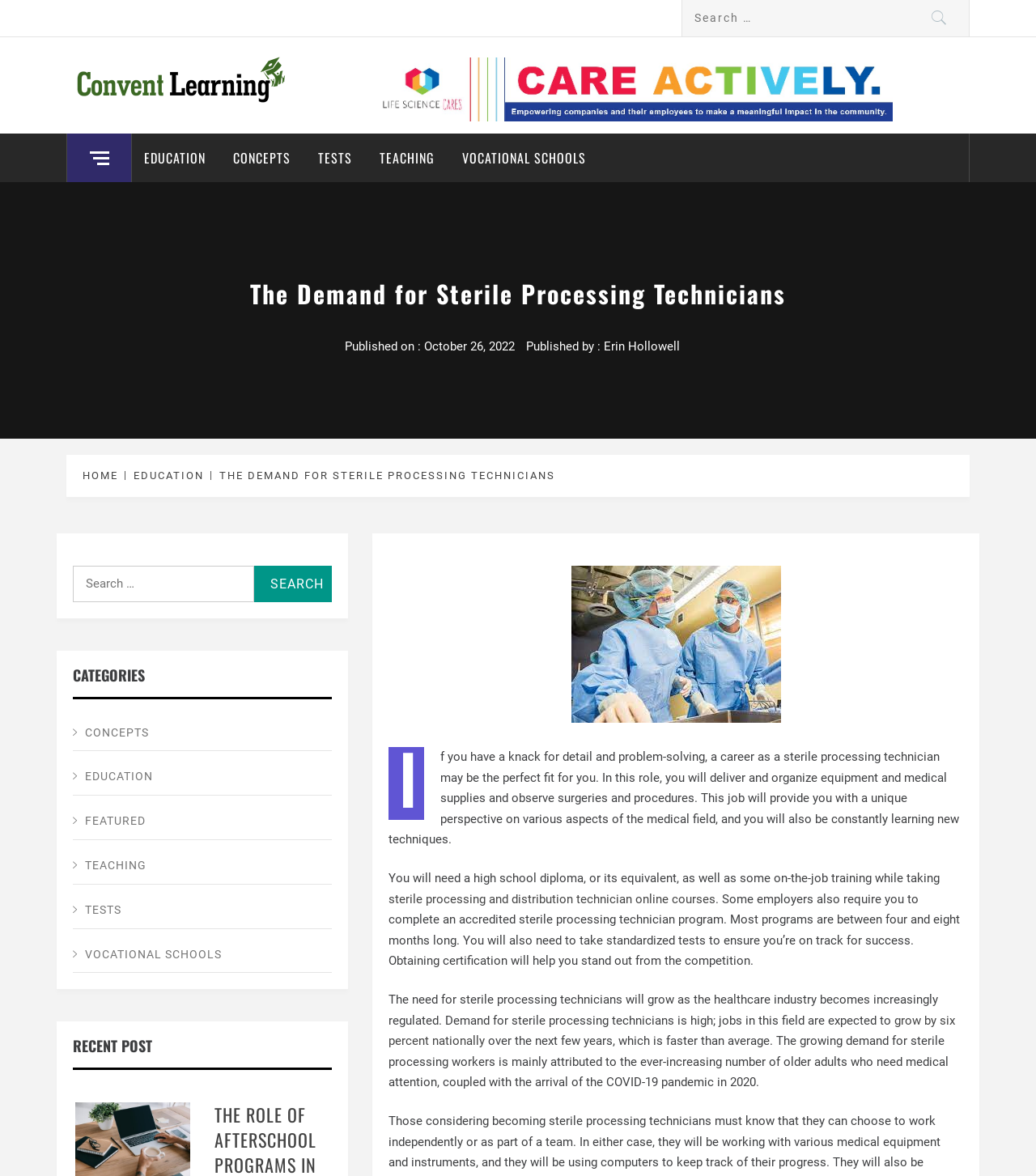What is the topic of the current article?
Can you offer a detailed and complete answer to this question?

I determined the topic of the current article by reading the heading 'The Demand for Sterile Processing Technicians' and the subsequent text, which discusses the role and requirements of sterile processing technicians.